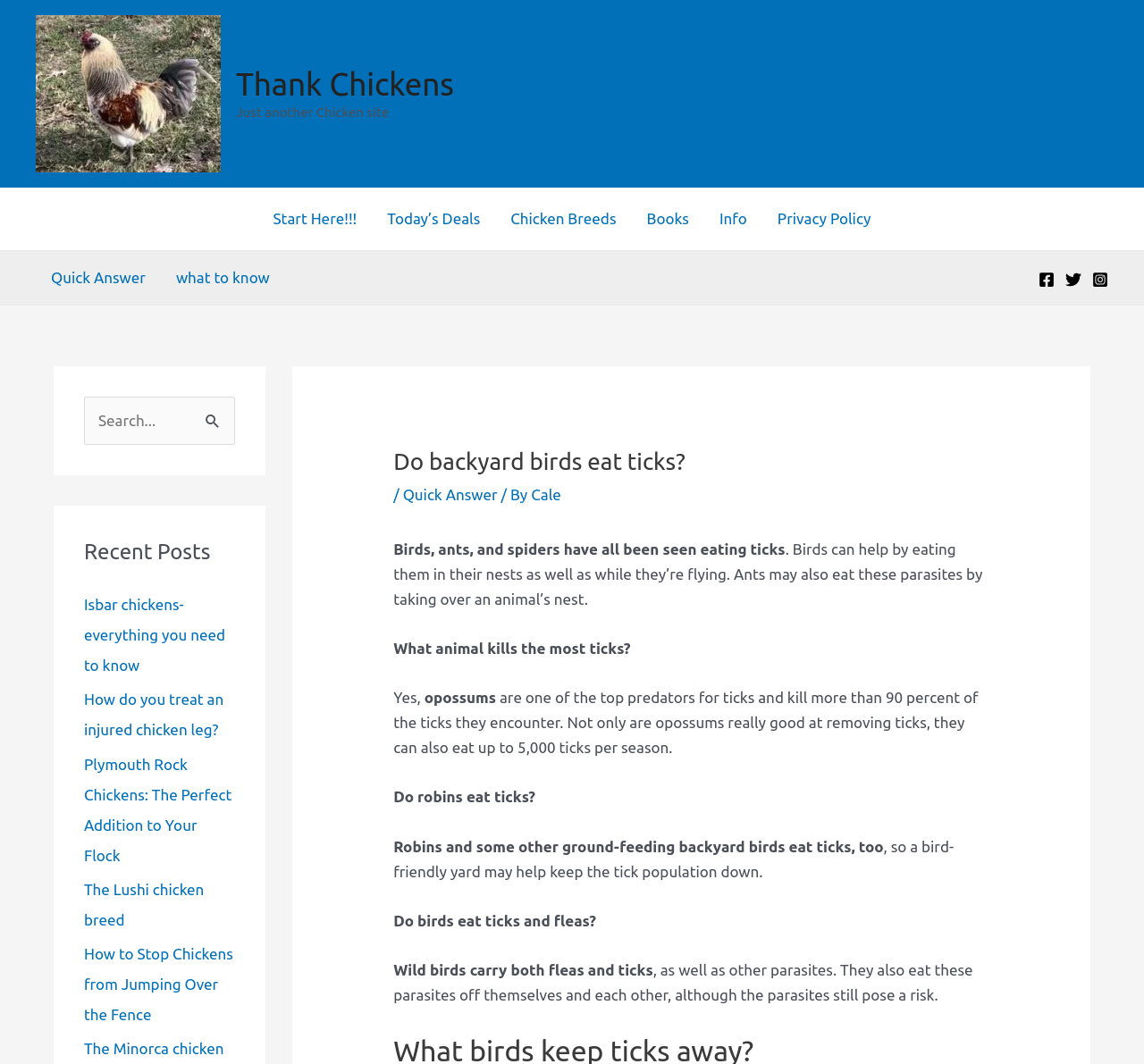Please specify the bounding box coordinates in the format (top-left x, top-left y, bottom-right x, bottom-right y), with all values as floating point numbers between 0 and 1. Identify the bounding box of the UI element described by: what to know

[0.141, 0.236, 0.249, 0.286]